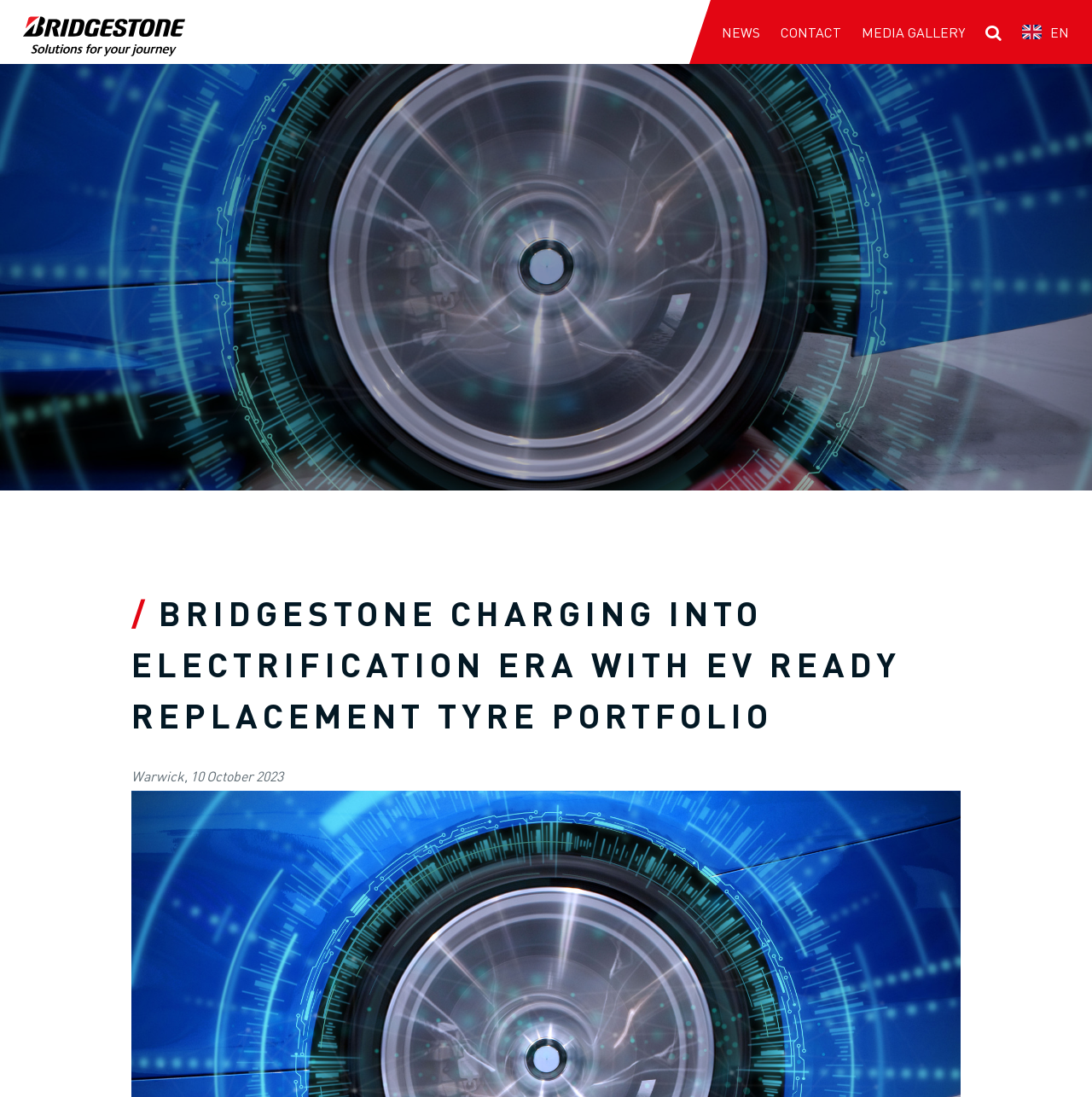Generate the text content of the main heading of the webpage.

BRIDGESTONE CHARGING INTO ELECTRIFICATION ERA WITH EV READY REPLACEMENT TYRE PORTFOLIO